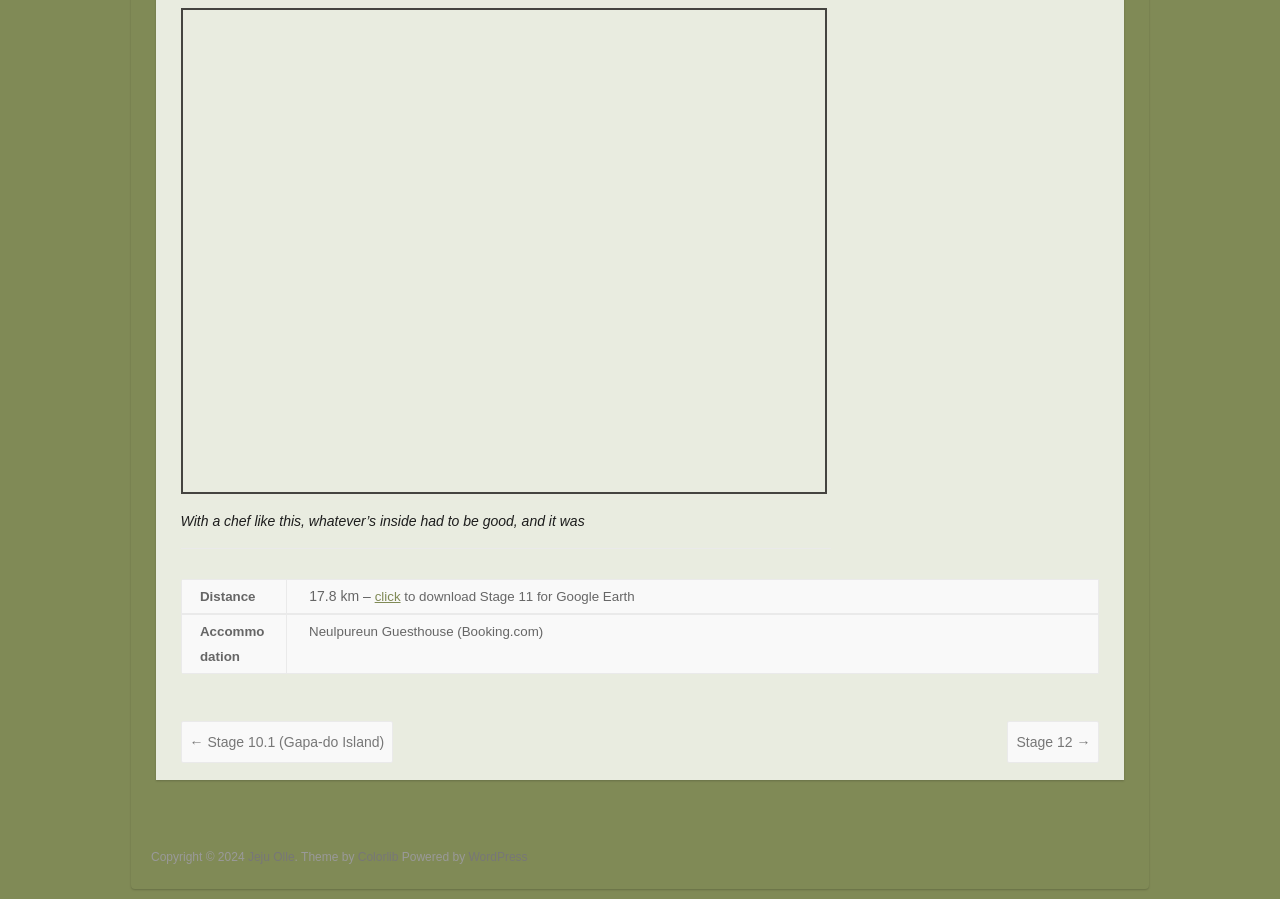Provide the bounding box coordinates of the UI element that matches the description: "Colorlib".

[0.279, 0.945, 0.311, 0.961]